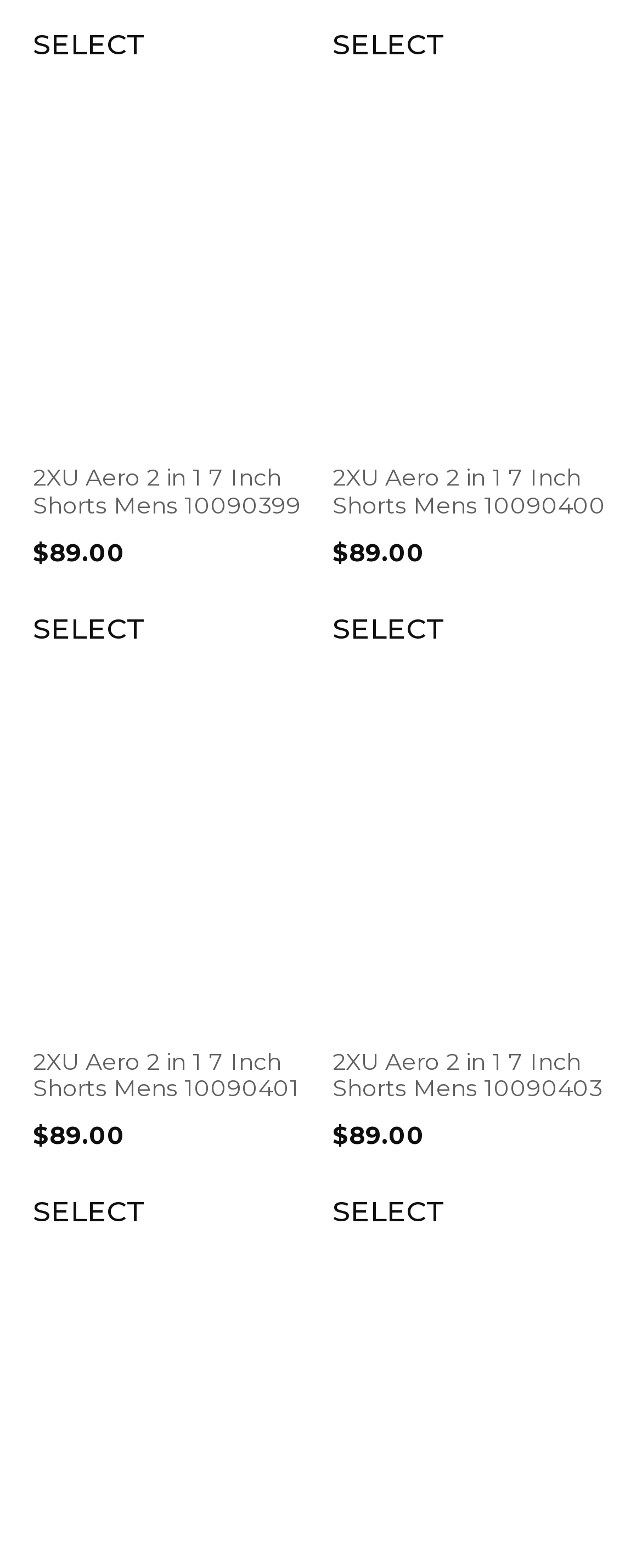Identify the bounding box coordinates of the clickable region to carry out the given instruction: "View product details".

[0.051, 0.102, 0.482, 0.365]